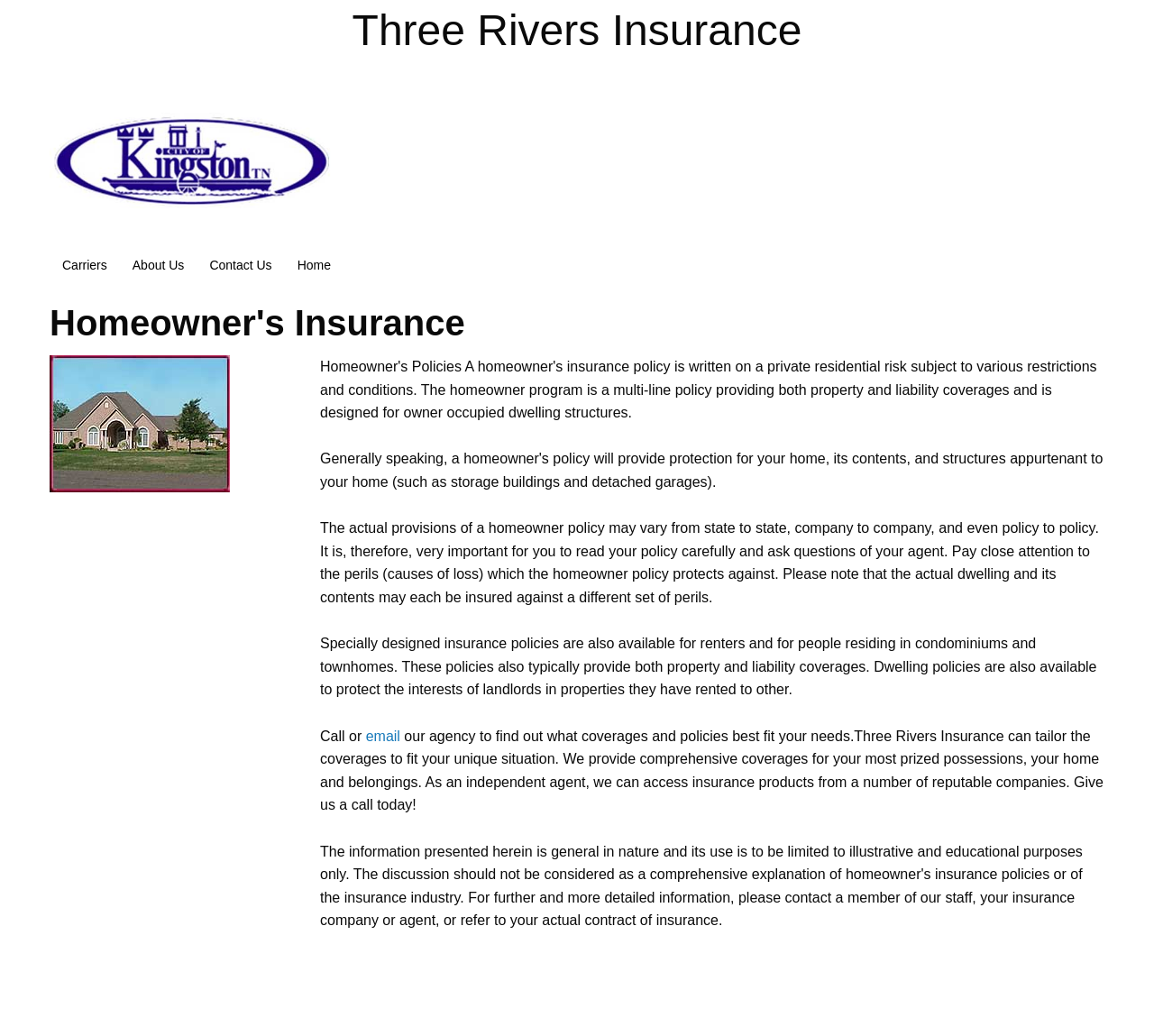Please provide a comprehensive response to the question below by analyzing the image: 
What type of policies are available besides homeowner's insurance?

I determined the types of policies available besides homeowner's insurance by reading the text, which mentions that specially designed insurance policies are also available for renters and for people residing in condominiums and townhomes.